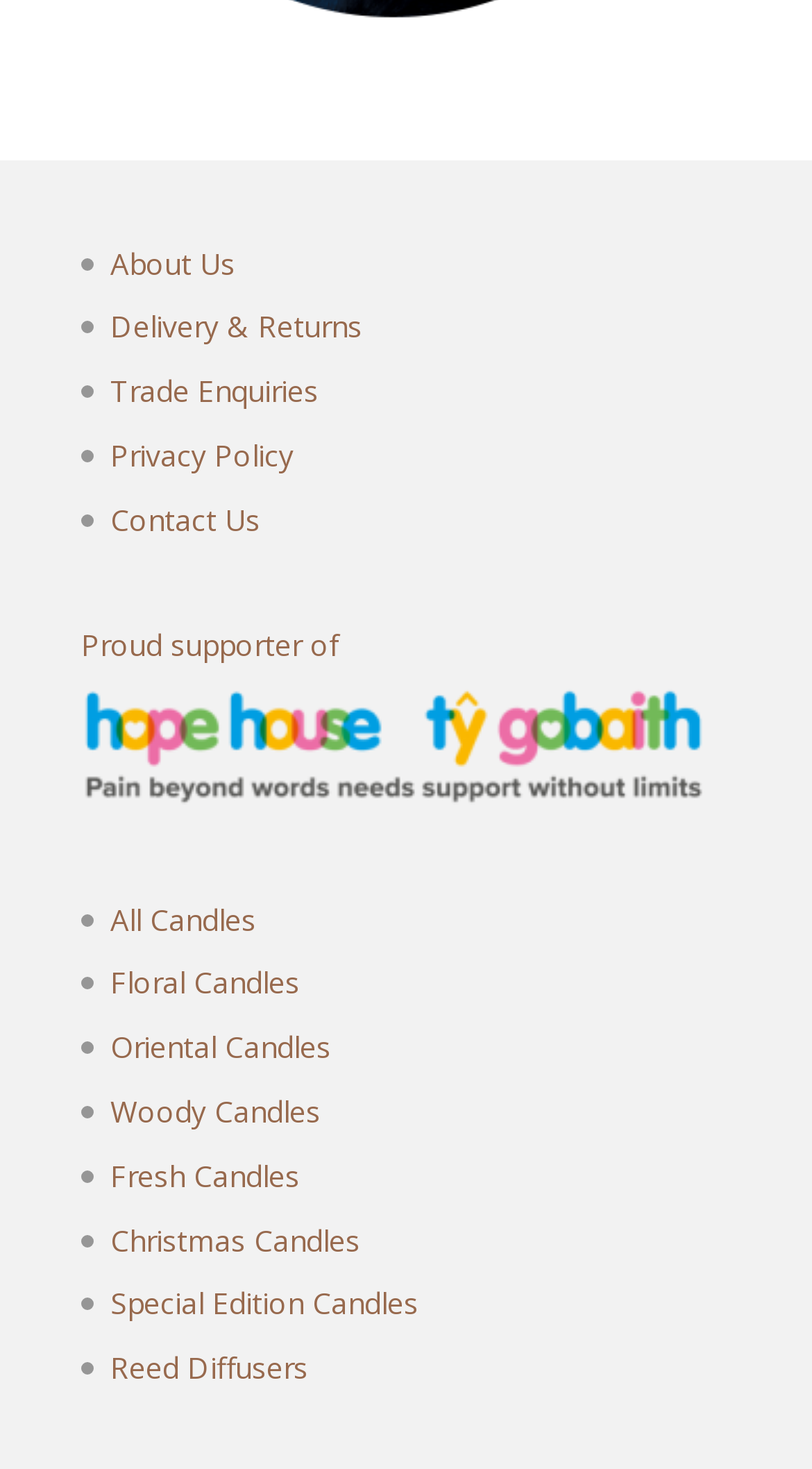Identify the bounding box coordinates for the UI element described as follows: "Delivery & Returns". Ensure the coordinates are four float numbers between 0 and 1, formatted as [left, top, right, bottom].

[0.136, 0.209, 0.446, 0.236]